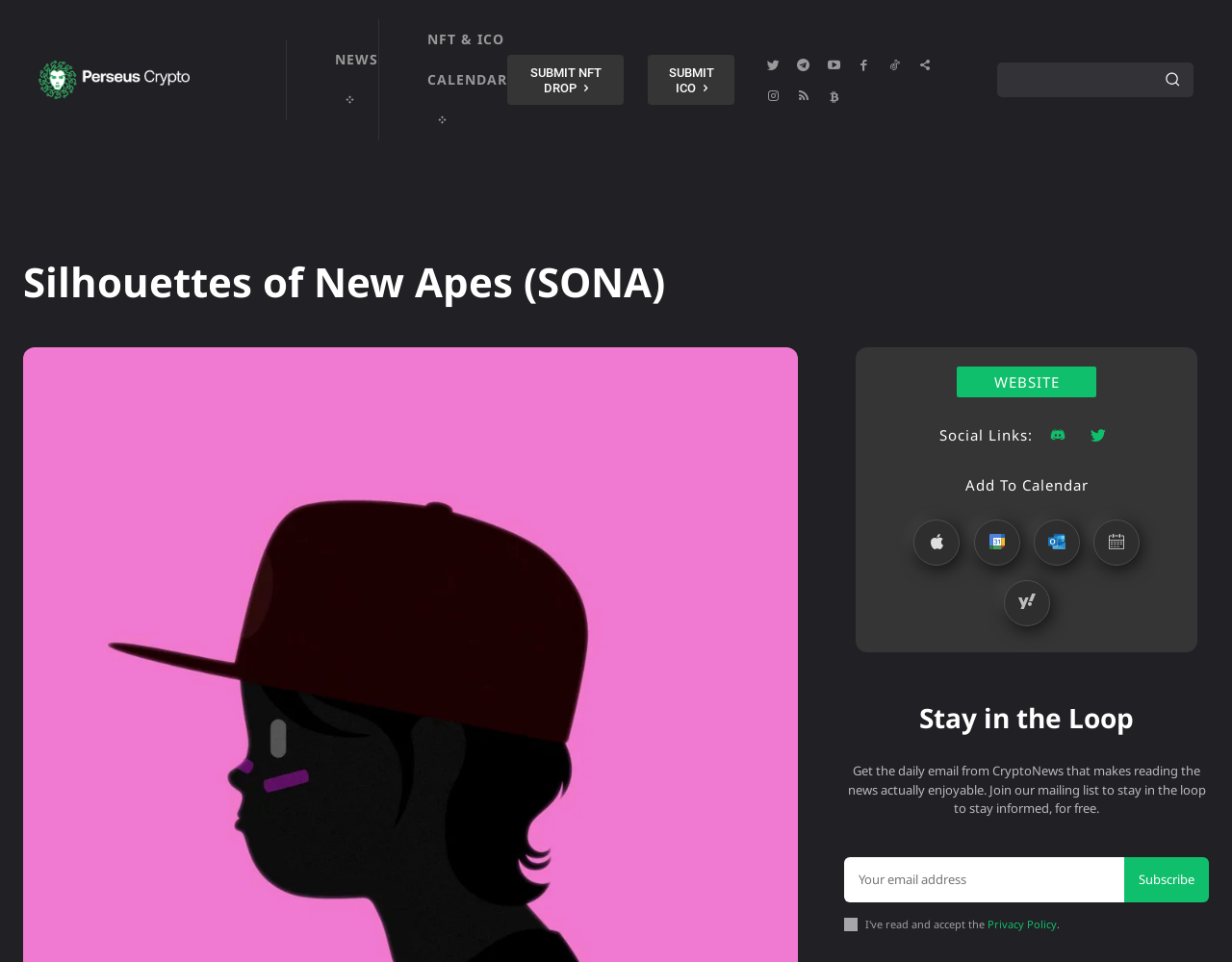Give a one-word or short phrase answer to this question: 
What is the purpose of the search bar?

Search NFT & ICO calendar